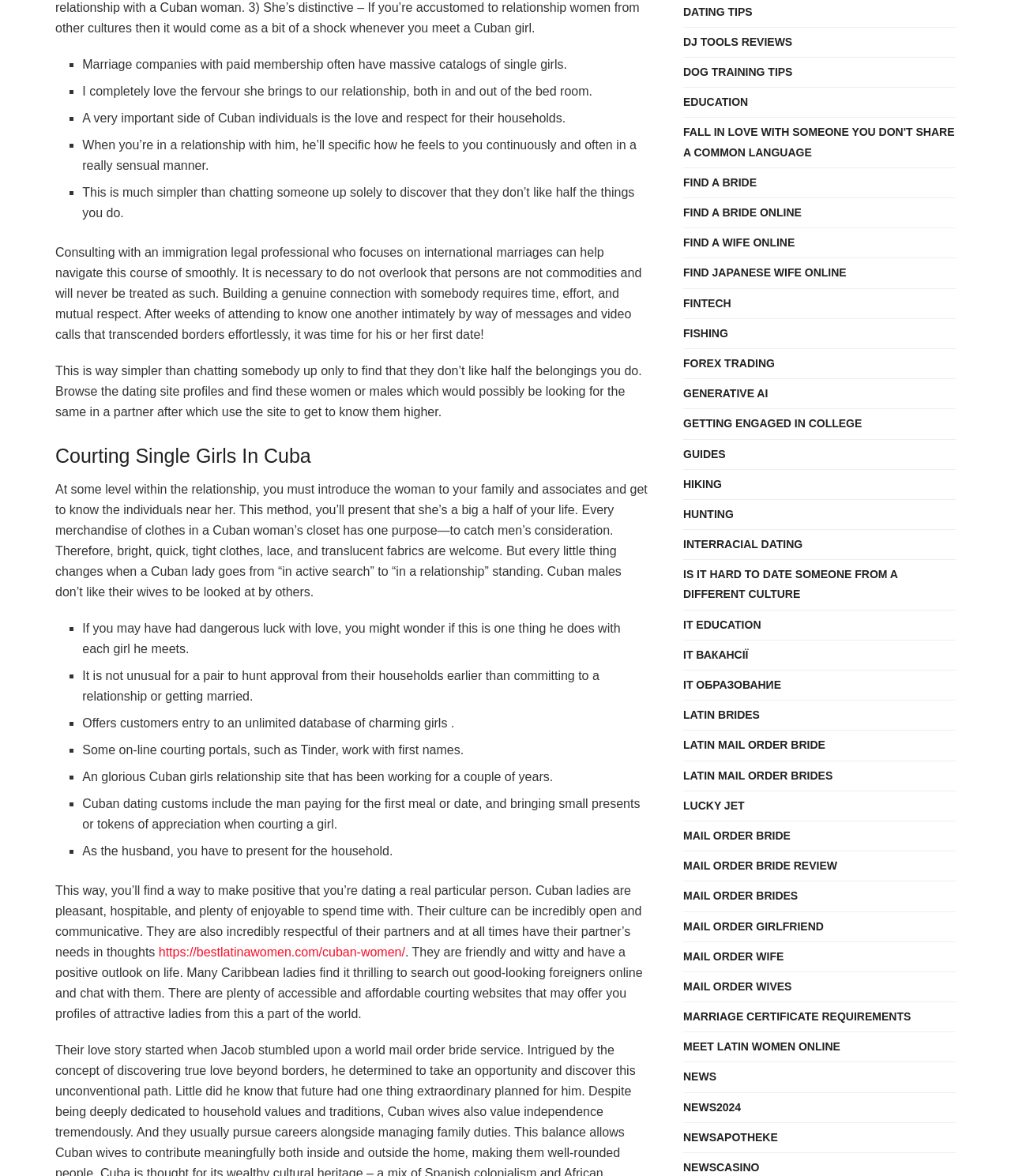Select the bounding box coordinates of the element I need to click to carry out the following instruction: "Explore 'LATIN BRIDES'".

[0.676, 0.6, 0.752, 0.617]